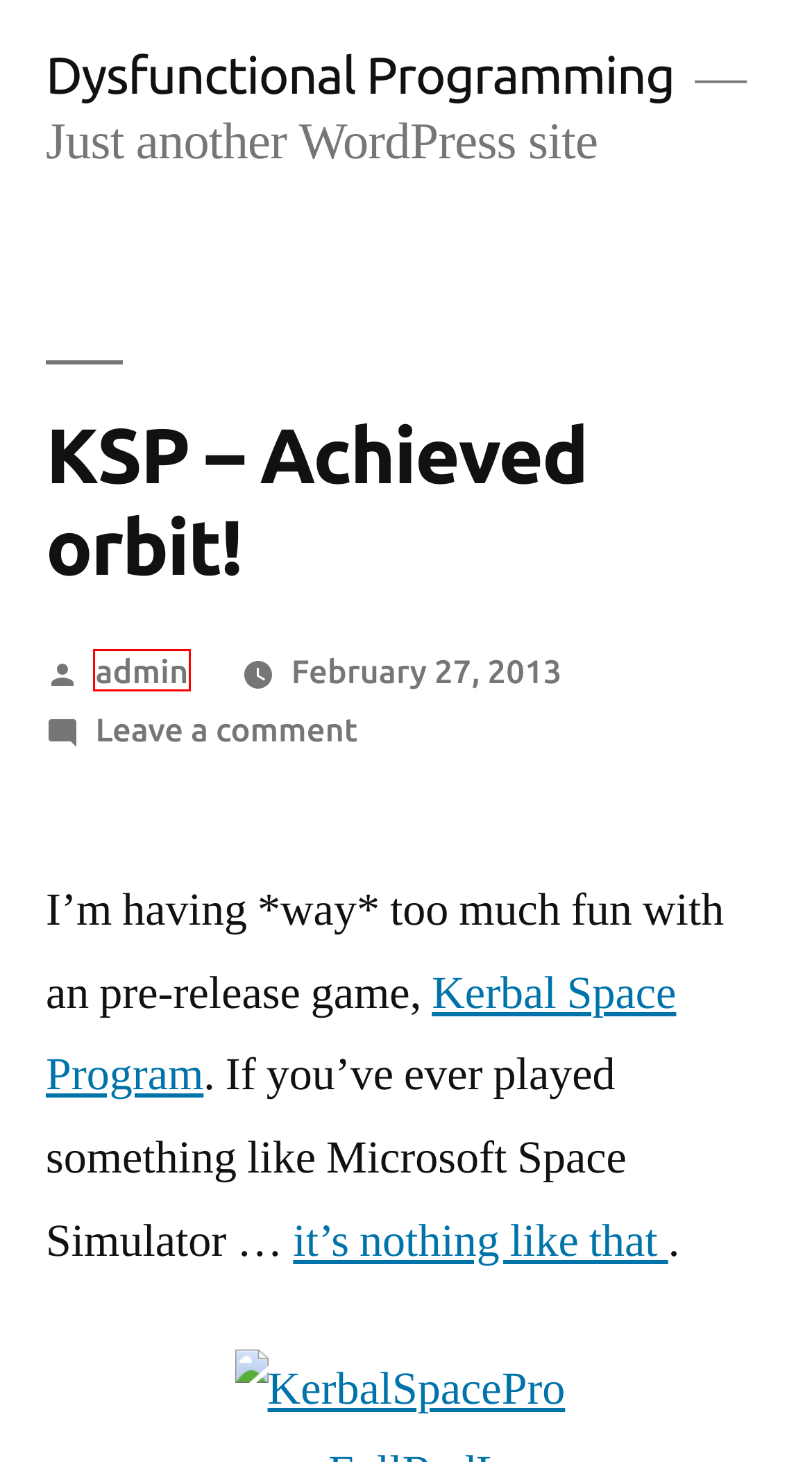You have a screenshot of a webpage, and a red bounding box highlights an element. Select the webpage description that best fits the new page after clicking the element within the bounding box. Options are:
A. Dysfunctional Programming – Just another WordPress site
B. python – Dysfunctional Programming
C. admin – Dysfunctional Programming
D. functional programming – Dysfunctional Programming
E. August 2009 – Dysfunctional Programming
F. June 2012 – Dysfunctional Programming
G. Recruiting-Online.com : Learn Advanced Internet Recruiting Techniques!
H. Kerbal Space Program – Create and Manage Your Own Space Program

C